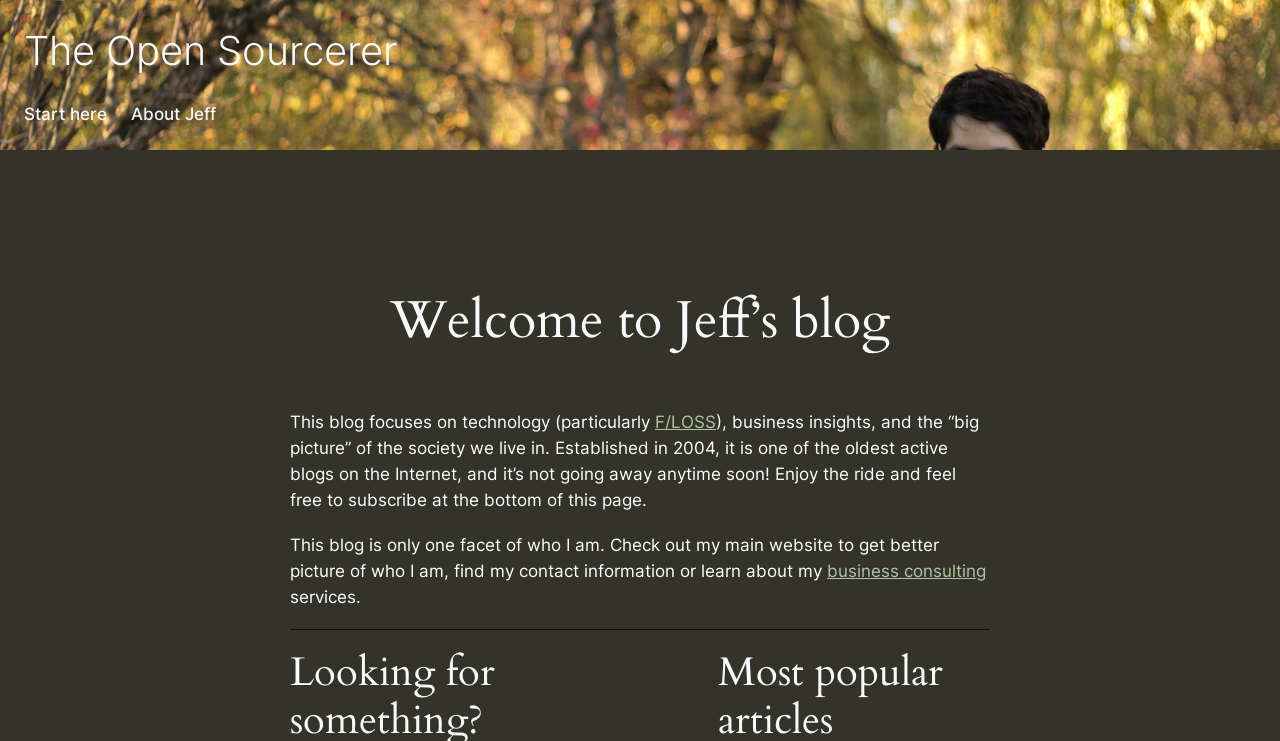What is the author's profession?
Refer to the image and offer an in-depth and detailed answer to the question.

From the link 'business consulting (opens in a new tab)', I can infer that the author is a business consultant.